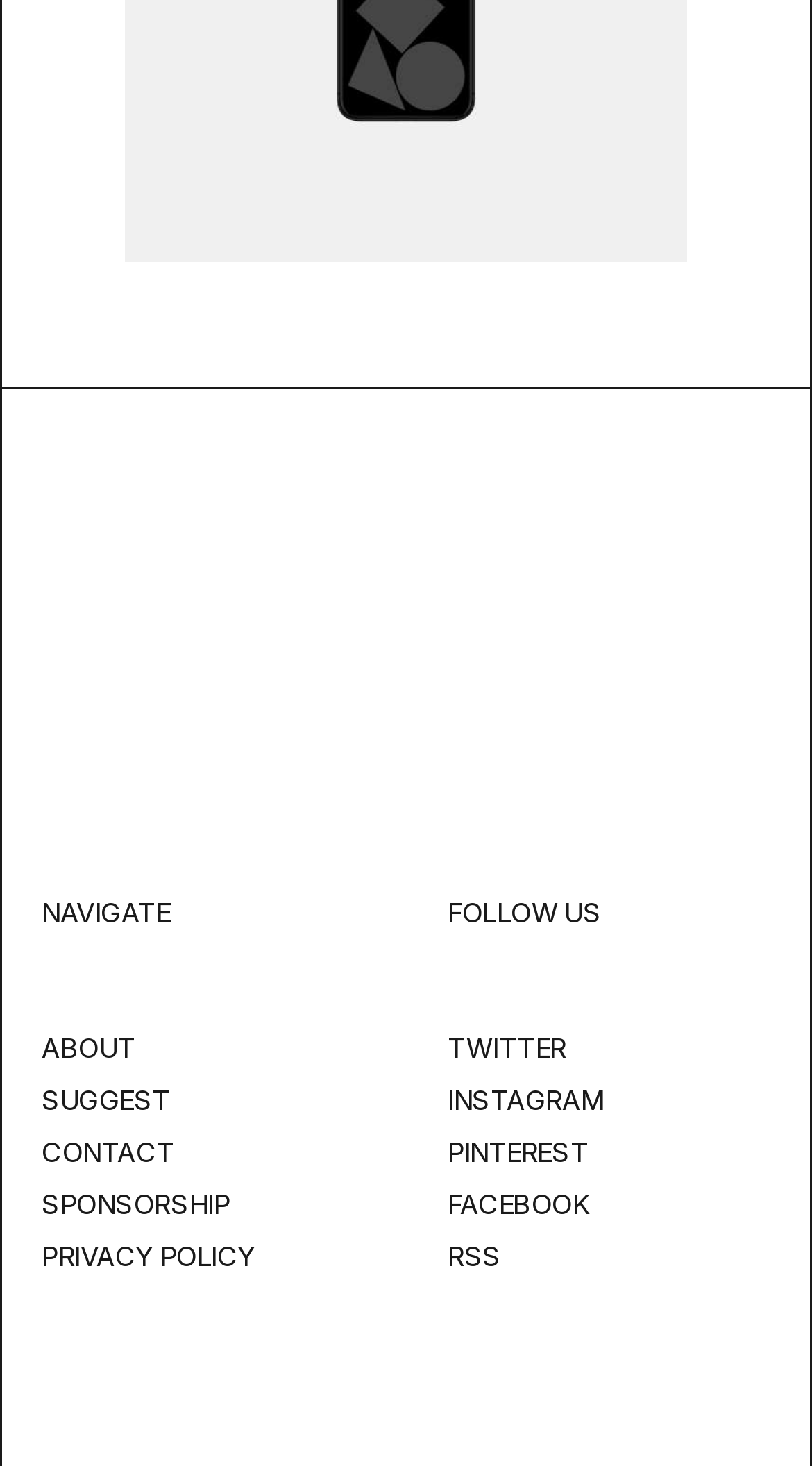What is the second social media link?
Based on the image, give a concise answer in the form of a single word or short phrase.

INSTAGRAM